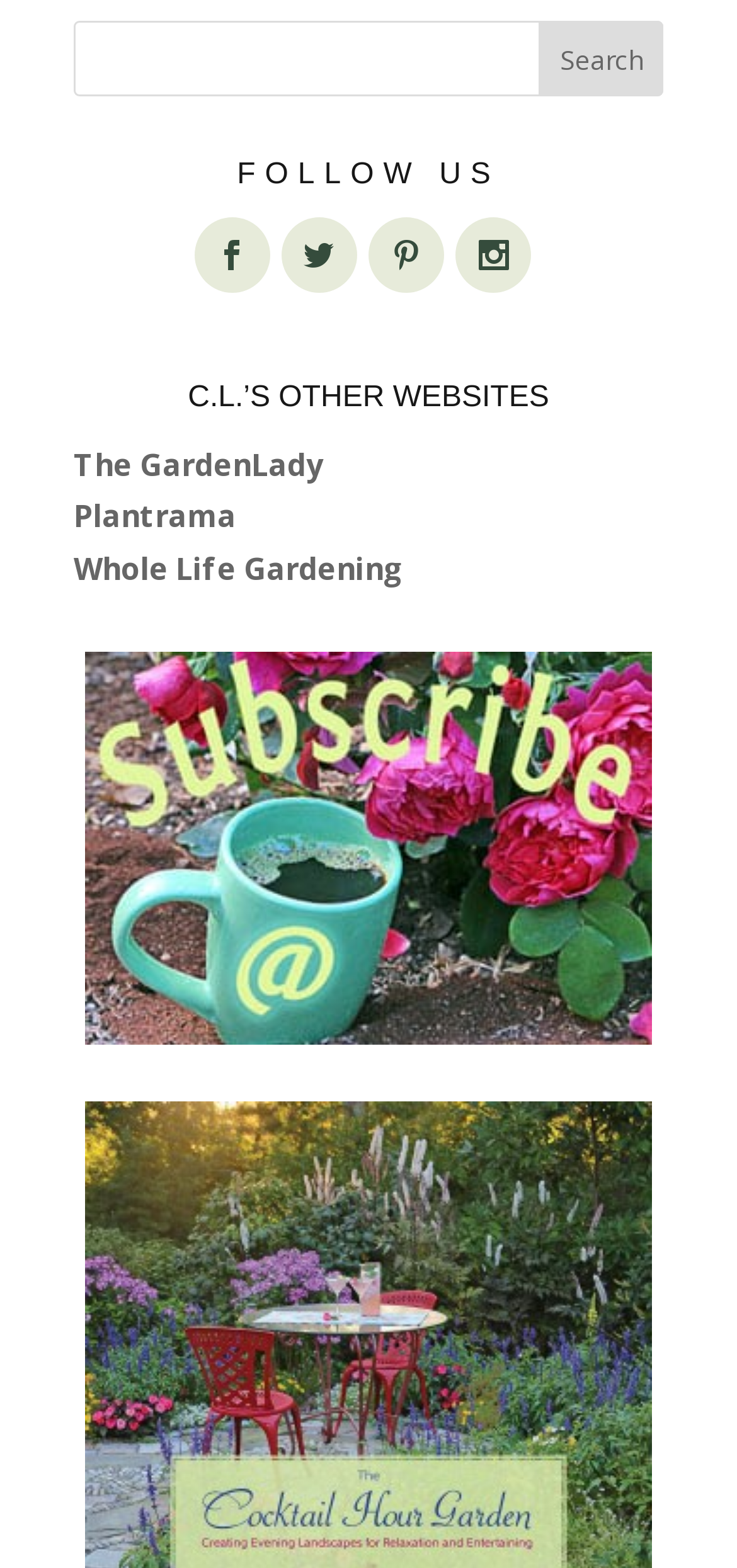Carefully observe the image and respond to the question with a detailed answer:
How many social media links are available?

There are four social media links available, represented by icons, below the 'FOLLOW US' heading.